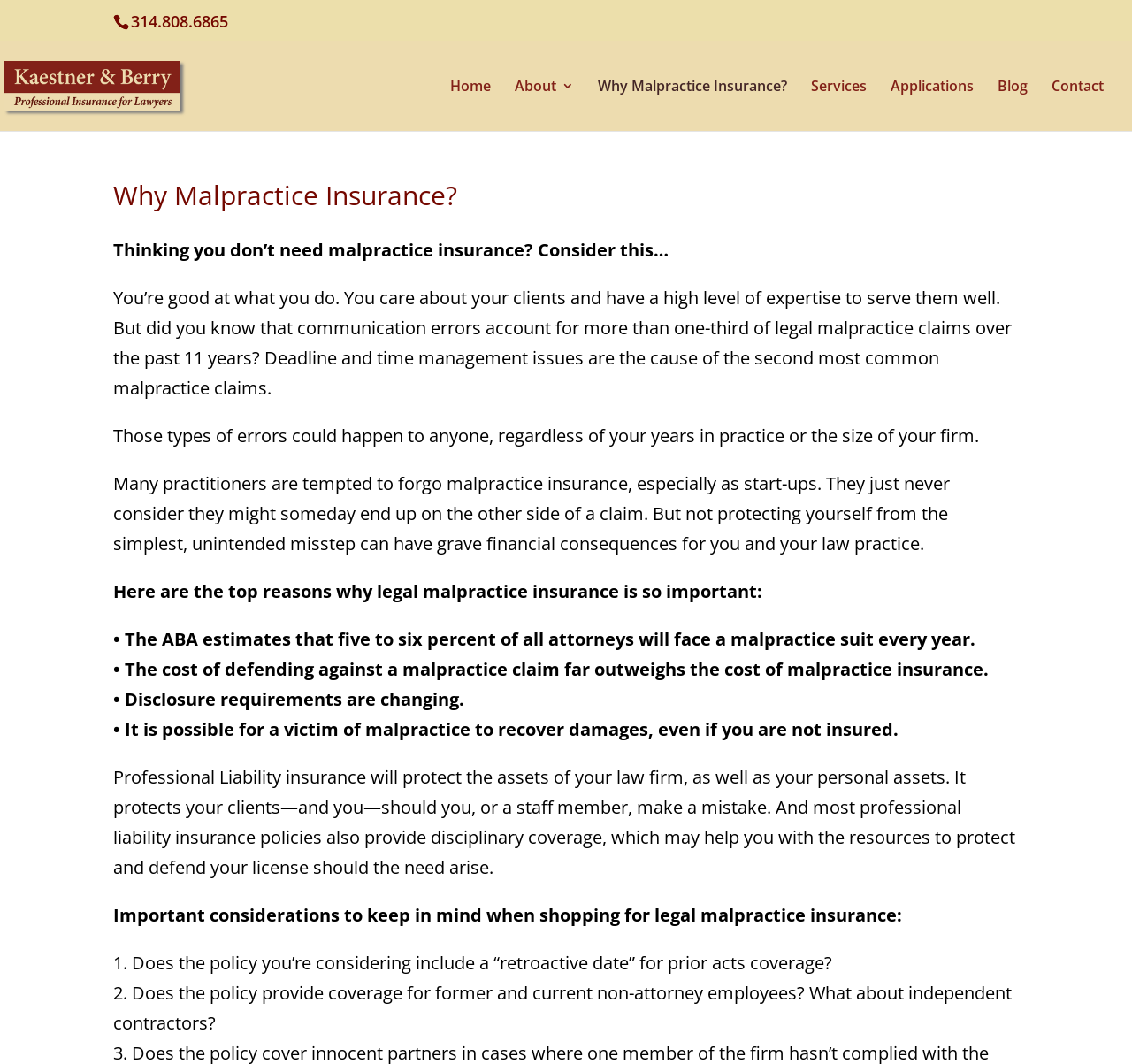Determine the bounding box coordinates for the UI element matching this description: "alt="Kaestner & Berry Insurance"".

[0.027, 0.068, 0.22, 0.09]